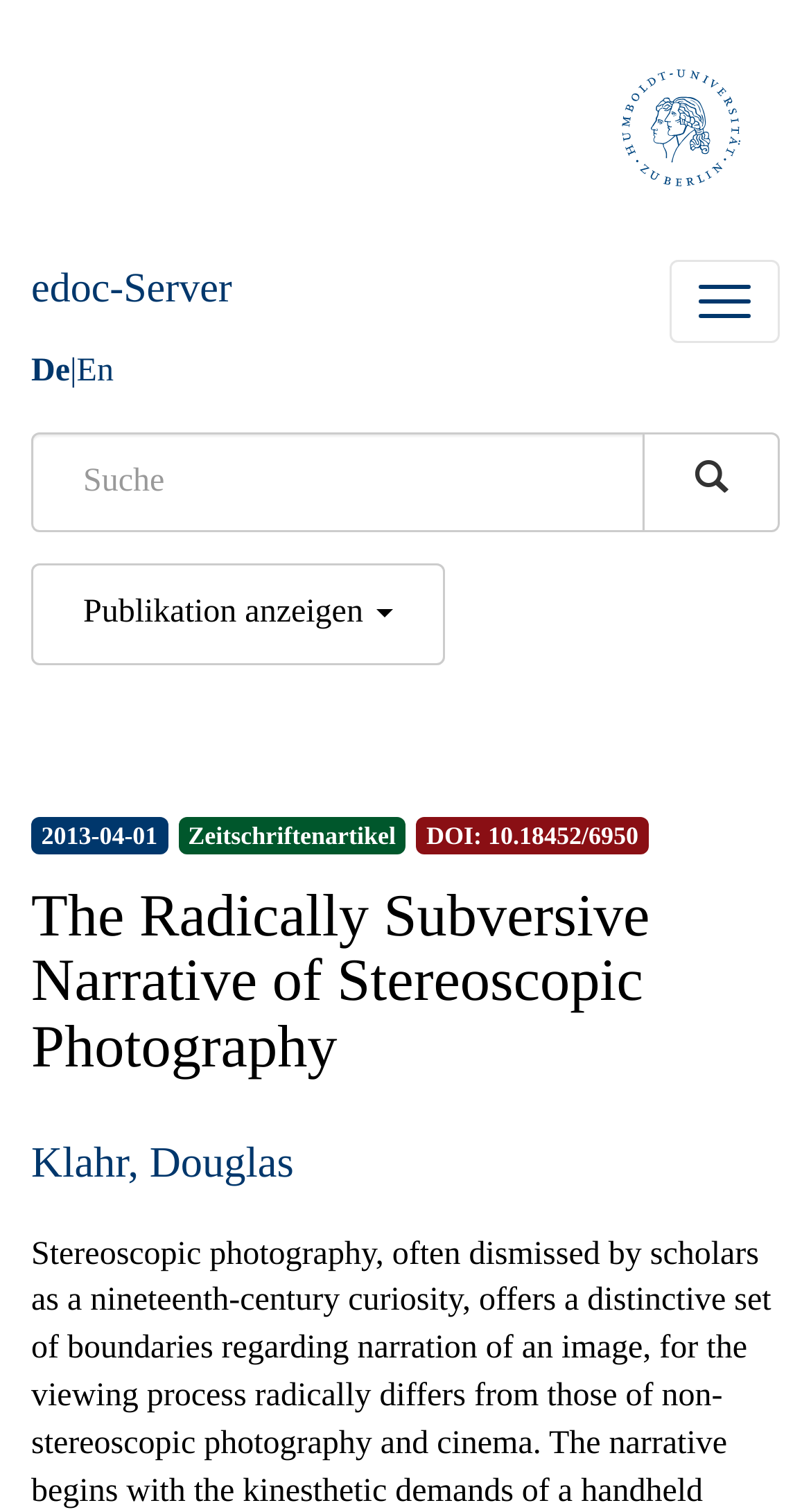Give a one-word or one-phrase response to the question: 
What is the language of the webpage?

German